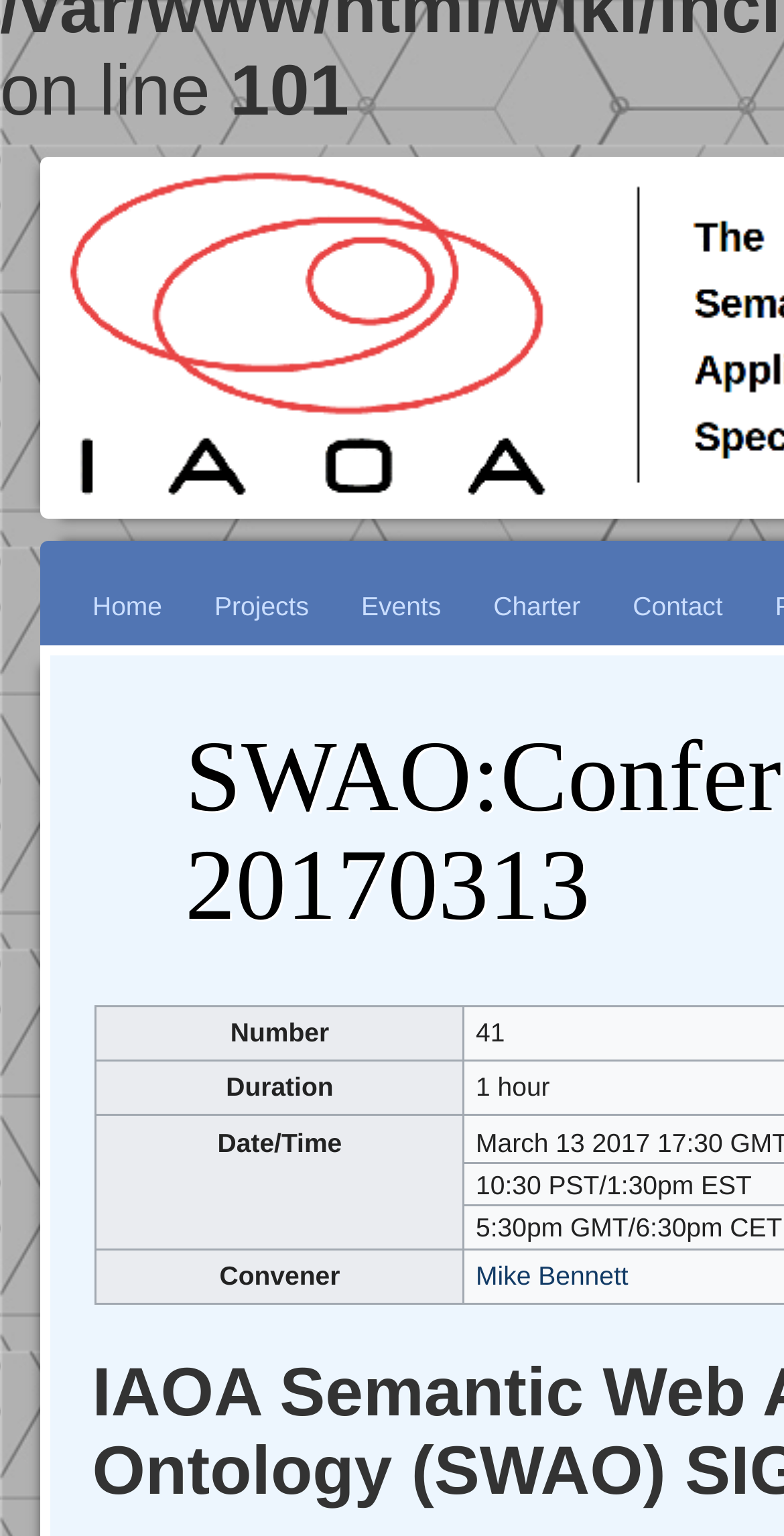Please respond to the question with a concise word or phrase:
What is the main menu of the webpage?

Home, Projects, Events, Charter, Contact